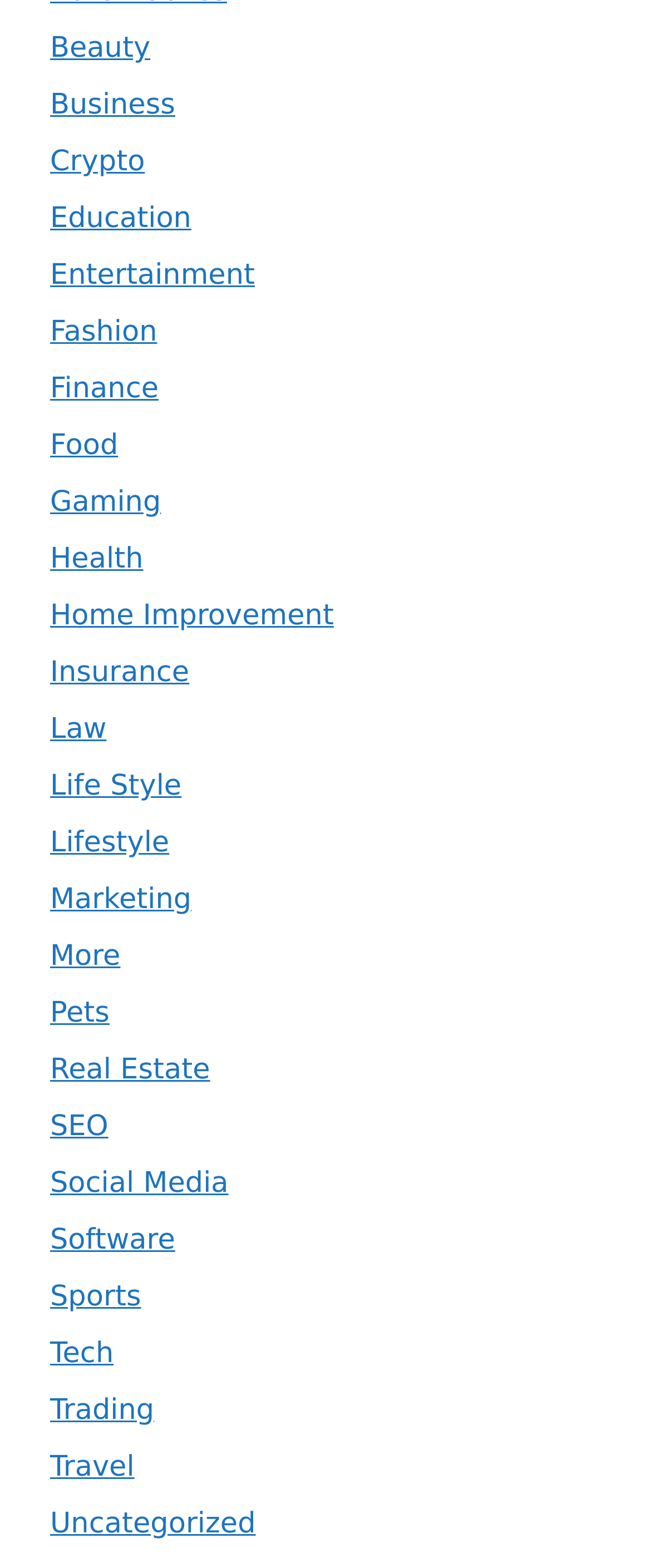Please provide a comprehensive answer to the question based on the screenshot: What is the last category?

I looked at the last link element under the root element, and its OCR text is 'Uncategorized', which is the last category.